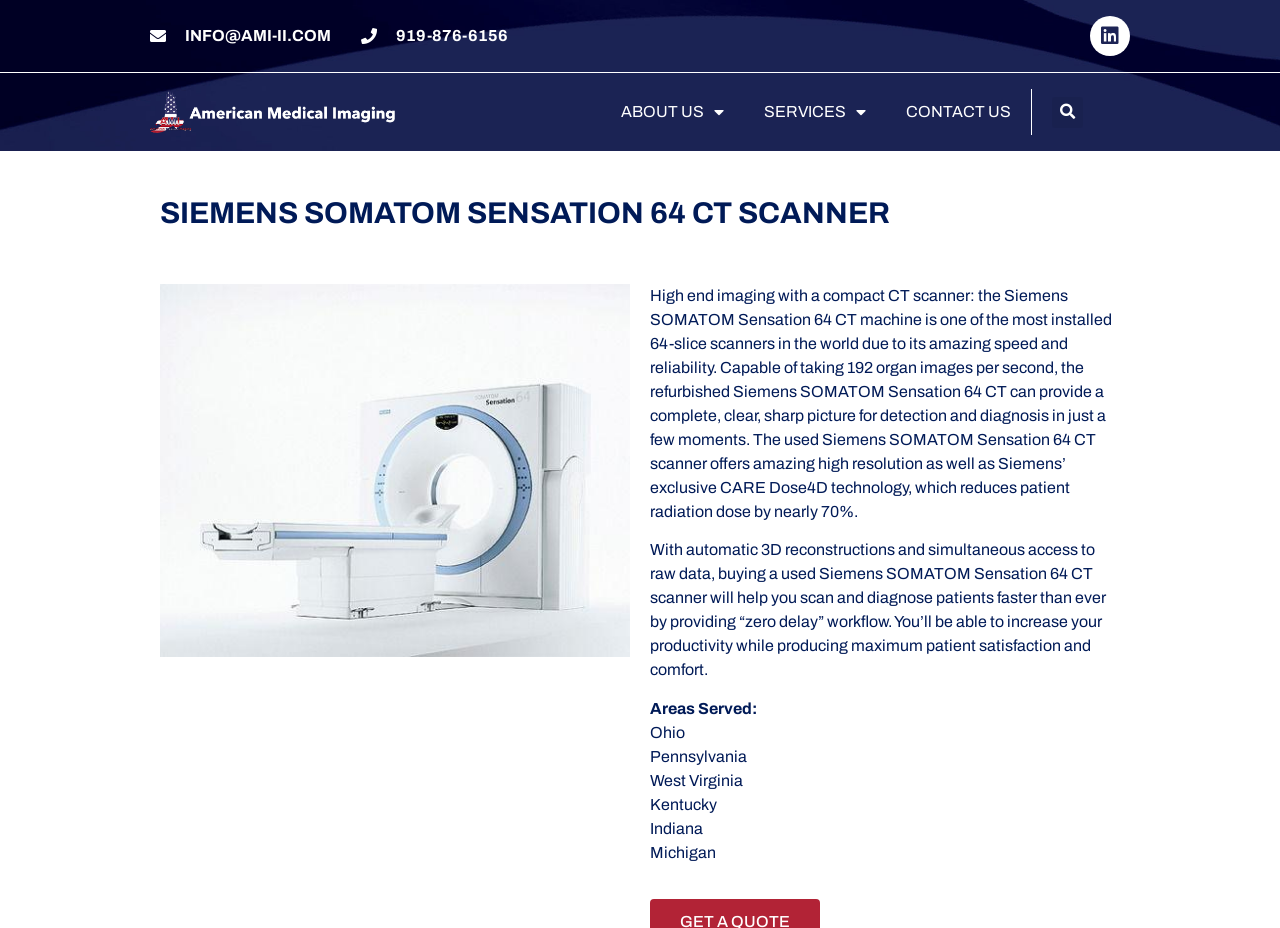Locate the bounding box for the described UI element: "Linkedin". Ensure the coordinates are four float numbers between 0 and 1, formatted as [left, top, right, bottom].

[0.852, 0.017, 0.883, 0.06]